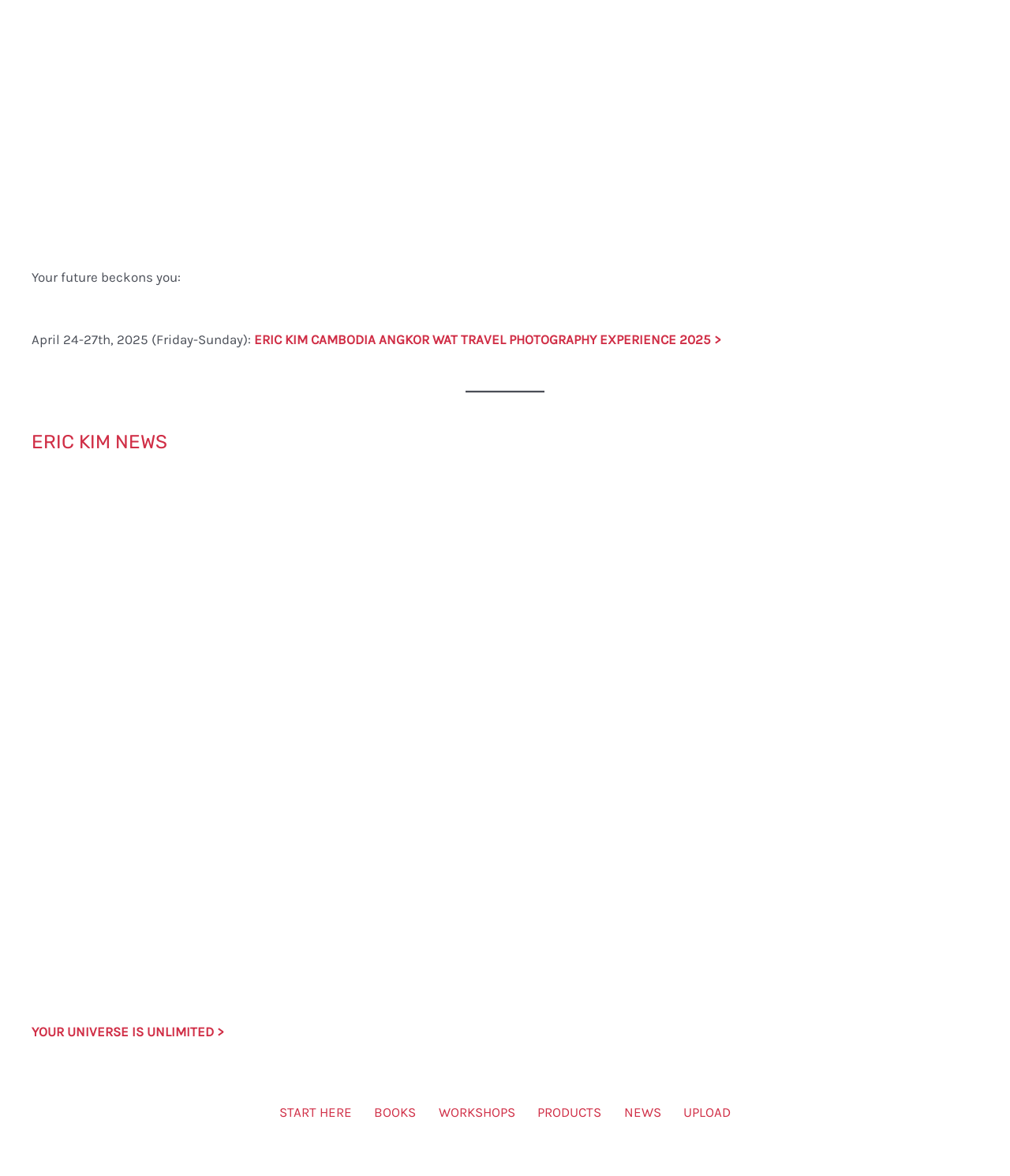Please find the bounding box coordinates of the clickable region needed to complete the following instruction: "Explore ERIC KIM CAMBODIA ANGKOR WAT TRAVEL PHOTOGRAPHY EXPERIENCE 2025". The bounding box coordinates must consist of four float numbers between 0 and 1, i.e., [left, top, right, bottom].

[0.252, 0.282, 0.714, 0.296]